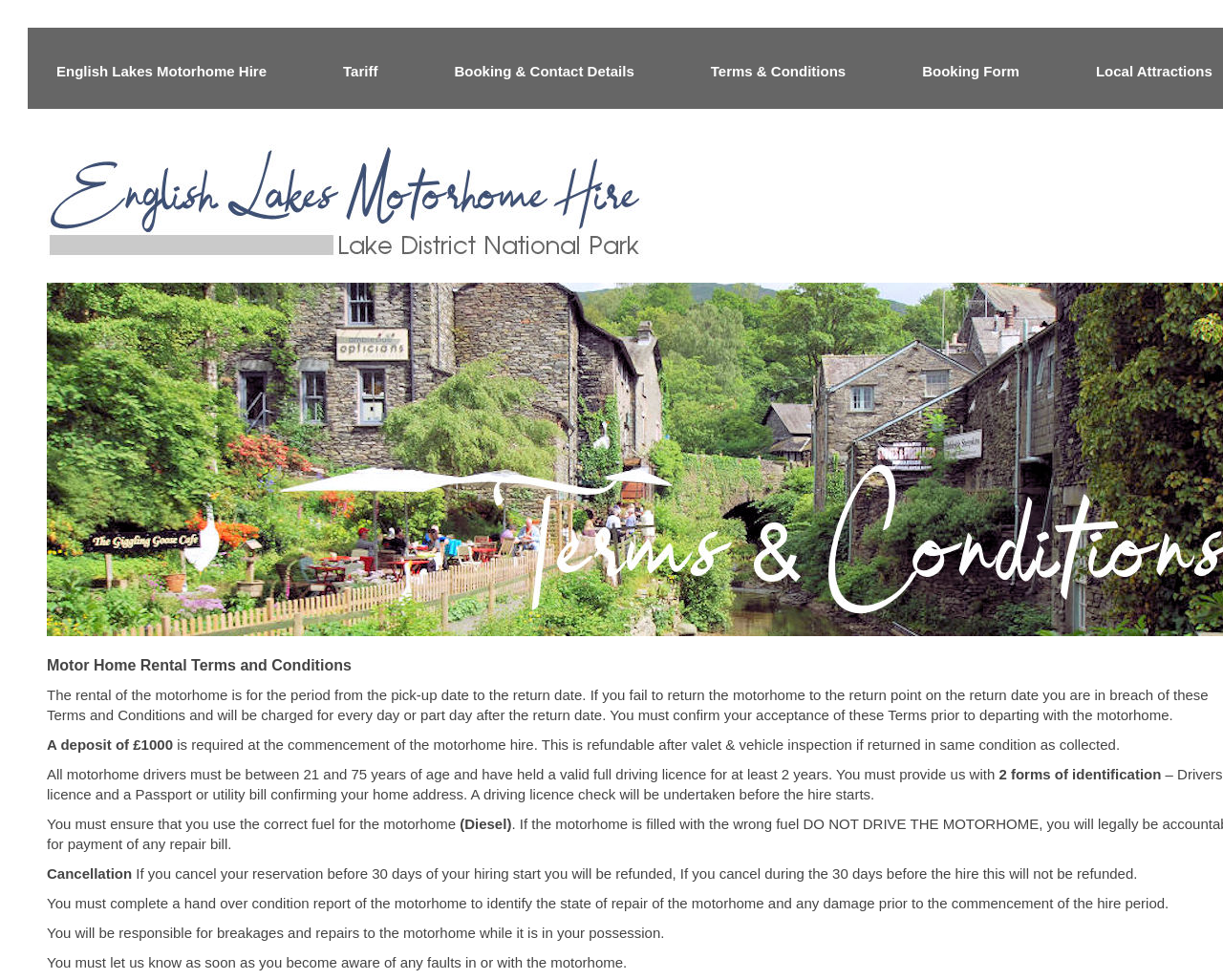Please provide a comprehensive answer to the question below using the information from the image: What is the name of the company?

The name of the company can be found in the link 'English Lakes Motorhome Hire' at the top of the webpage, which suggests that this is the company's website.